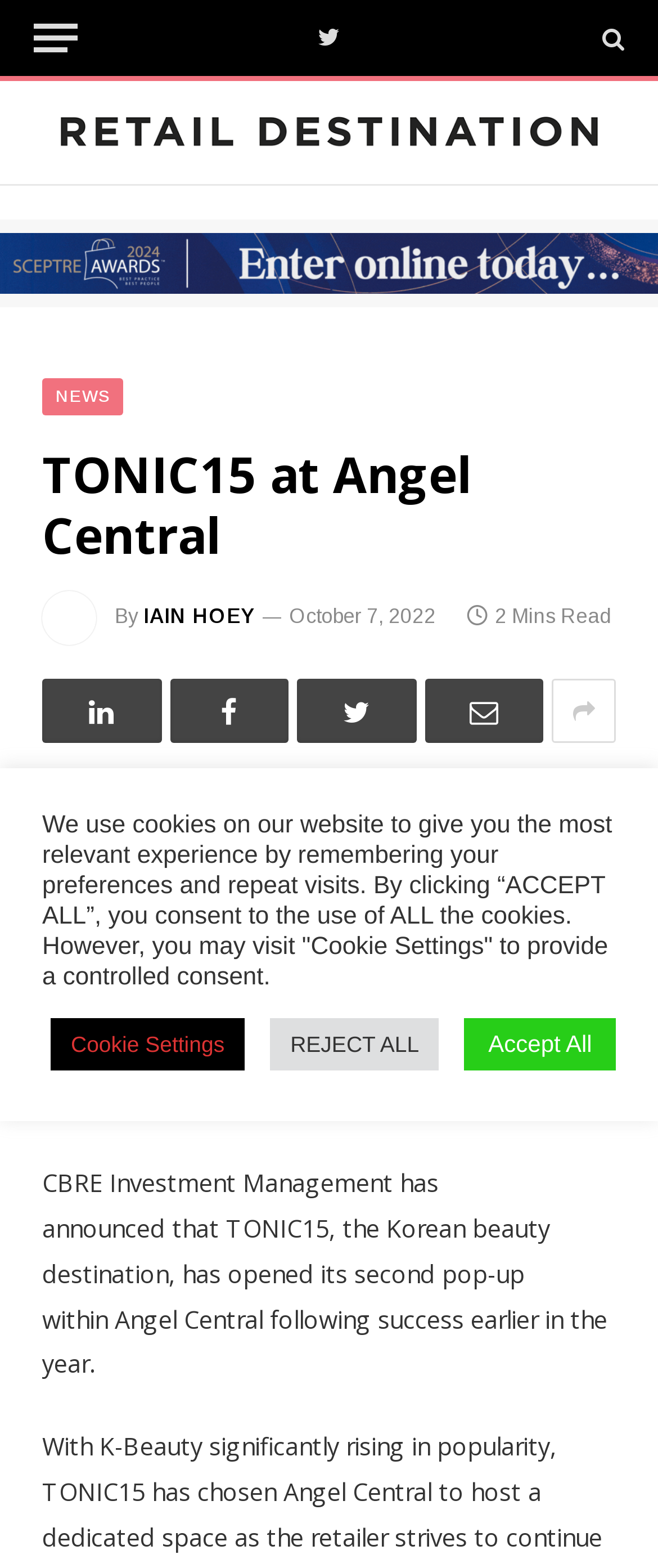Determine the bounding box coordinates of the region that needs to be clicked to achieve the task: "Read NEWS".

[0.064, 0.241, 0.186, 0.265]